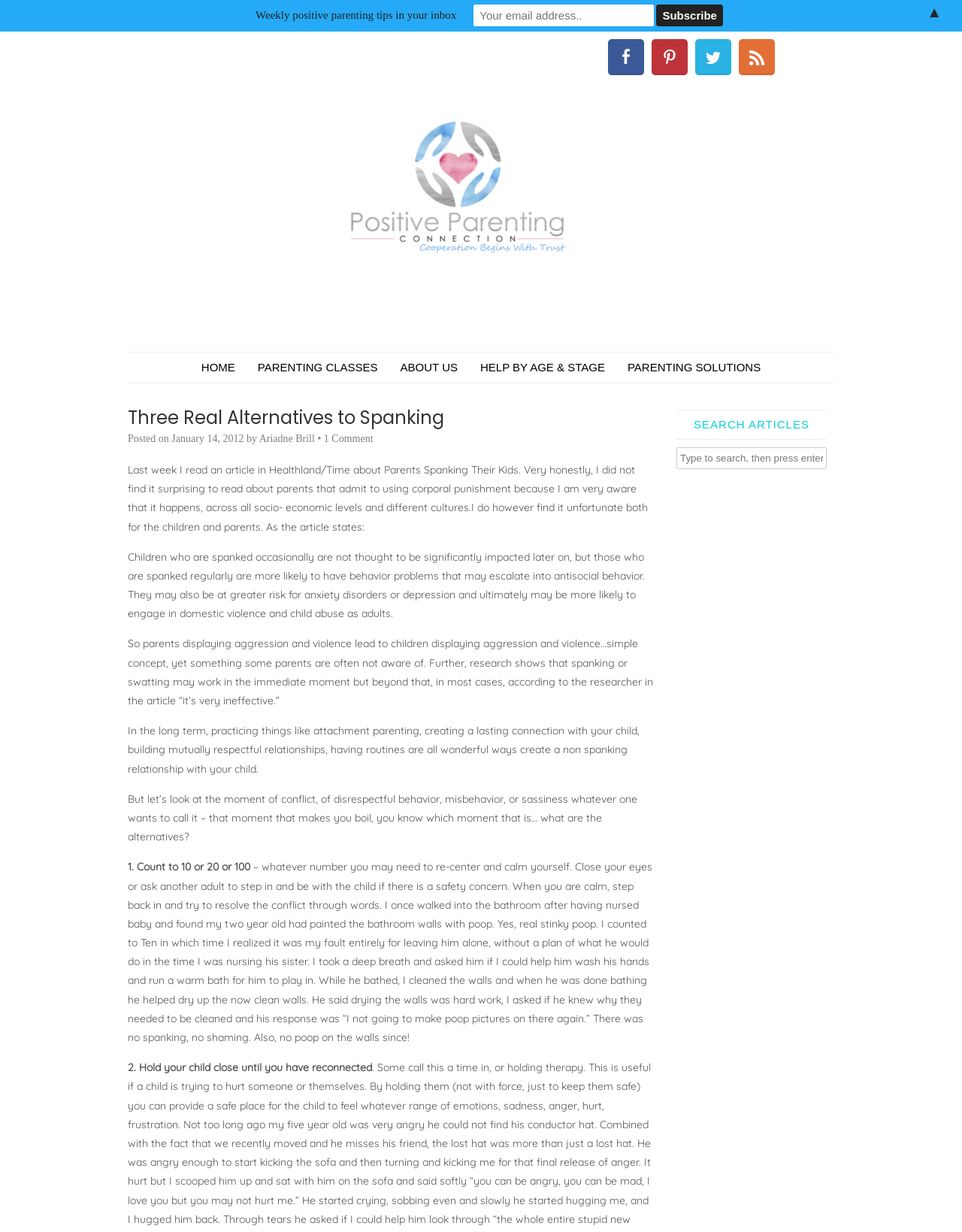Using the provided element description: "Parenting Solutions", determine the bounding box coordinates of the corresponding UI element in the screenshot.

[0.641, 0.286, 0.802, 0.311]